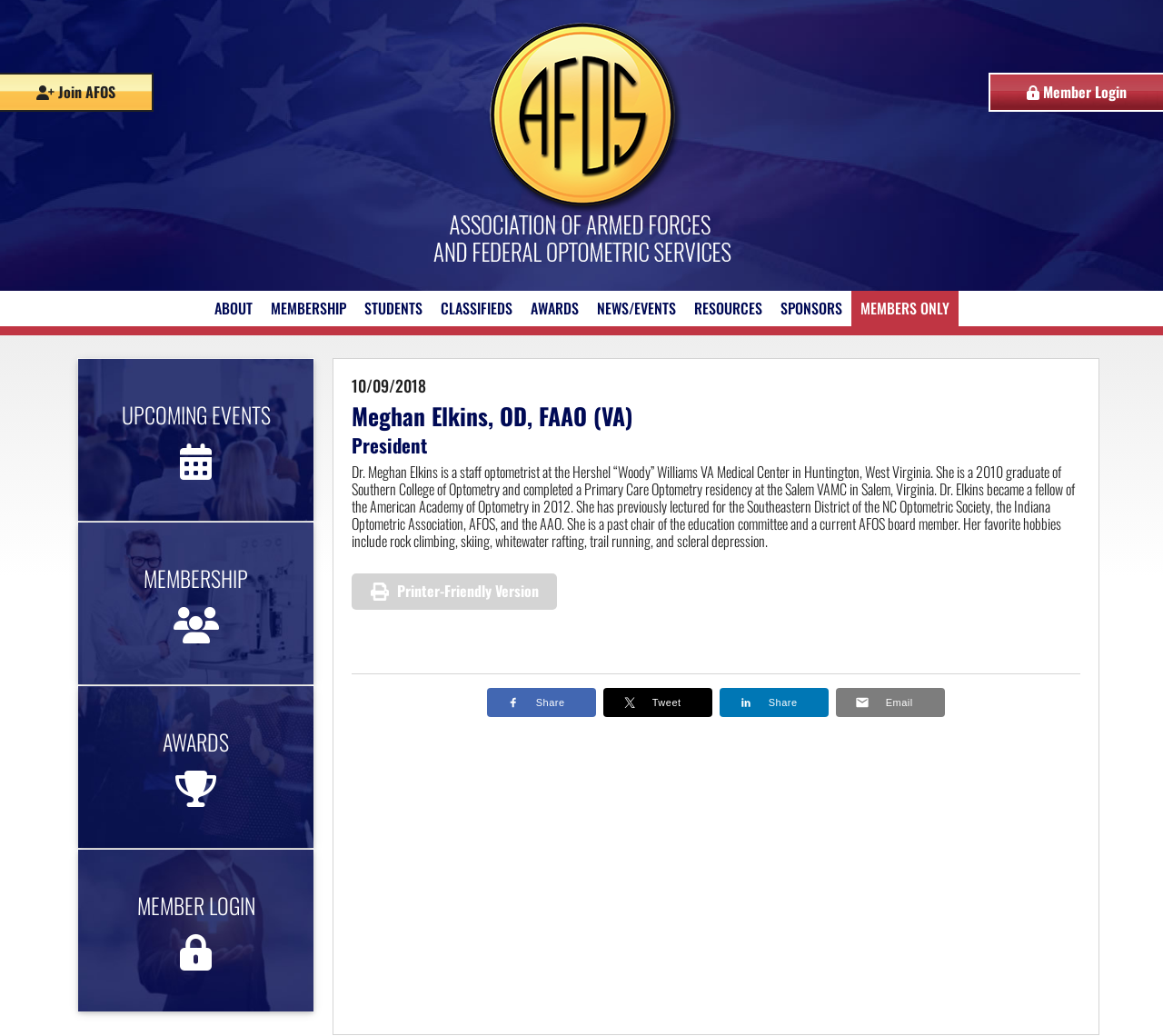Use a single word or phrase to answer the question: 
How many main sections are available on the webpage?

7